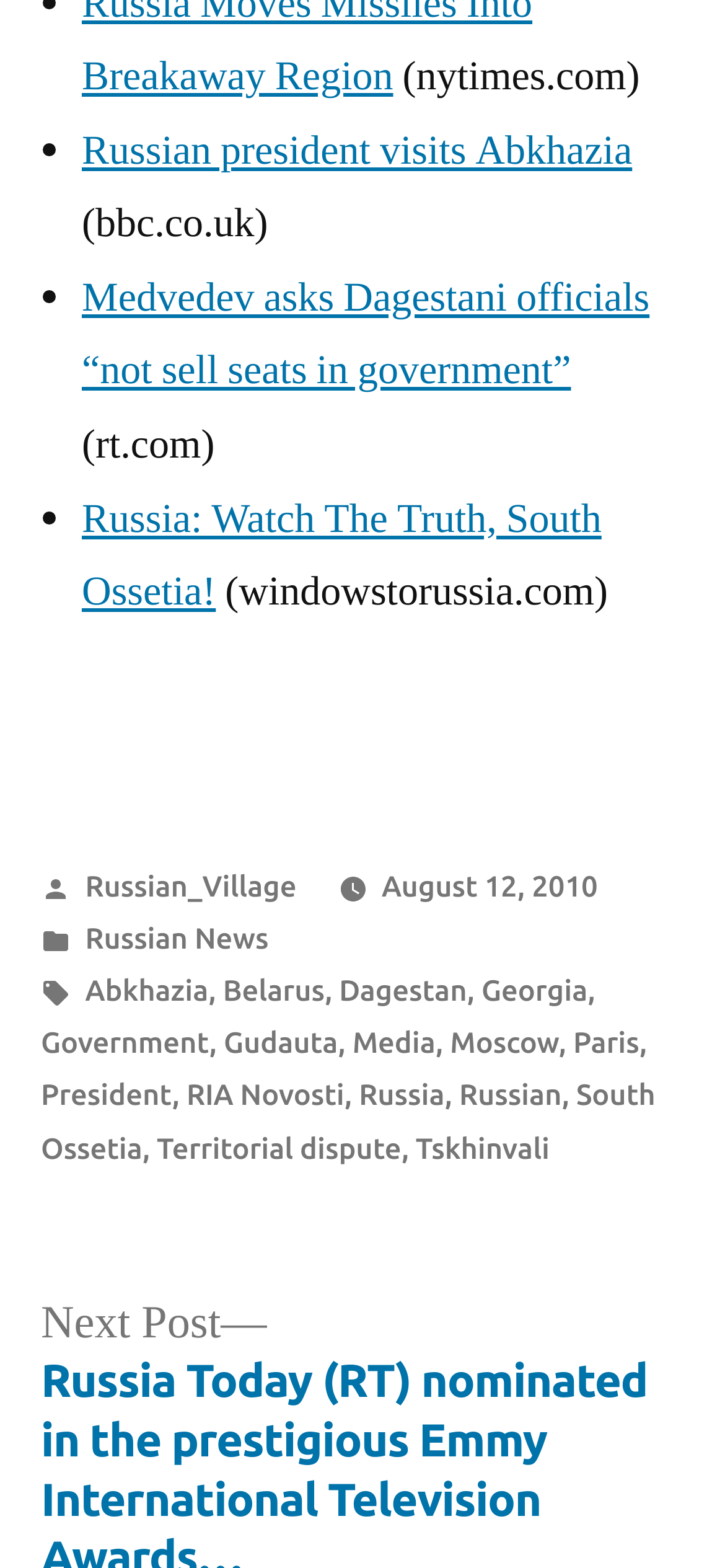What is the title of the first news article?
From the image, respond with a single word or phrase.

Russian president visits Abkhazia